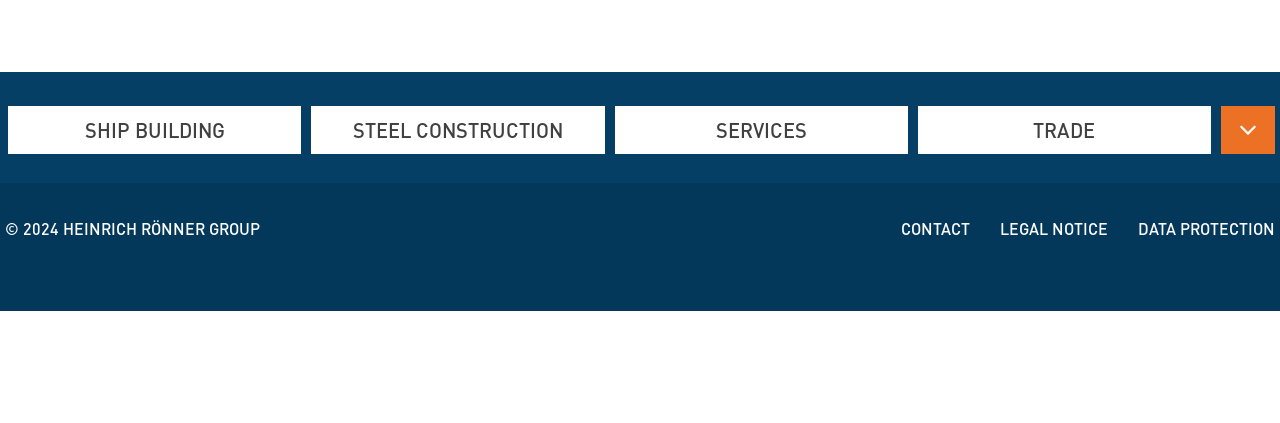Please locate the bounding box coordinates of the region I need to click to follow this instruction: "visit the SHIP BUILDING page".

[0.006, 0.514, 0.235, 0.628]